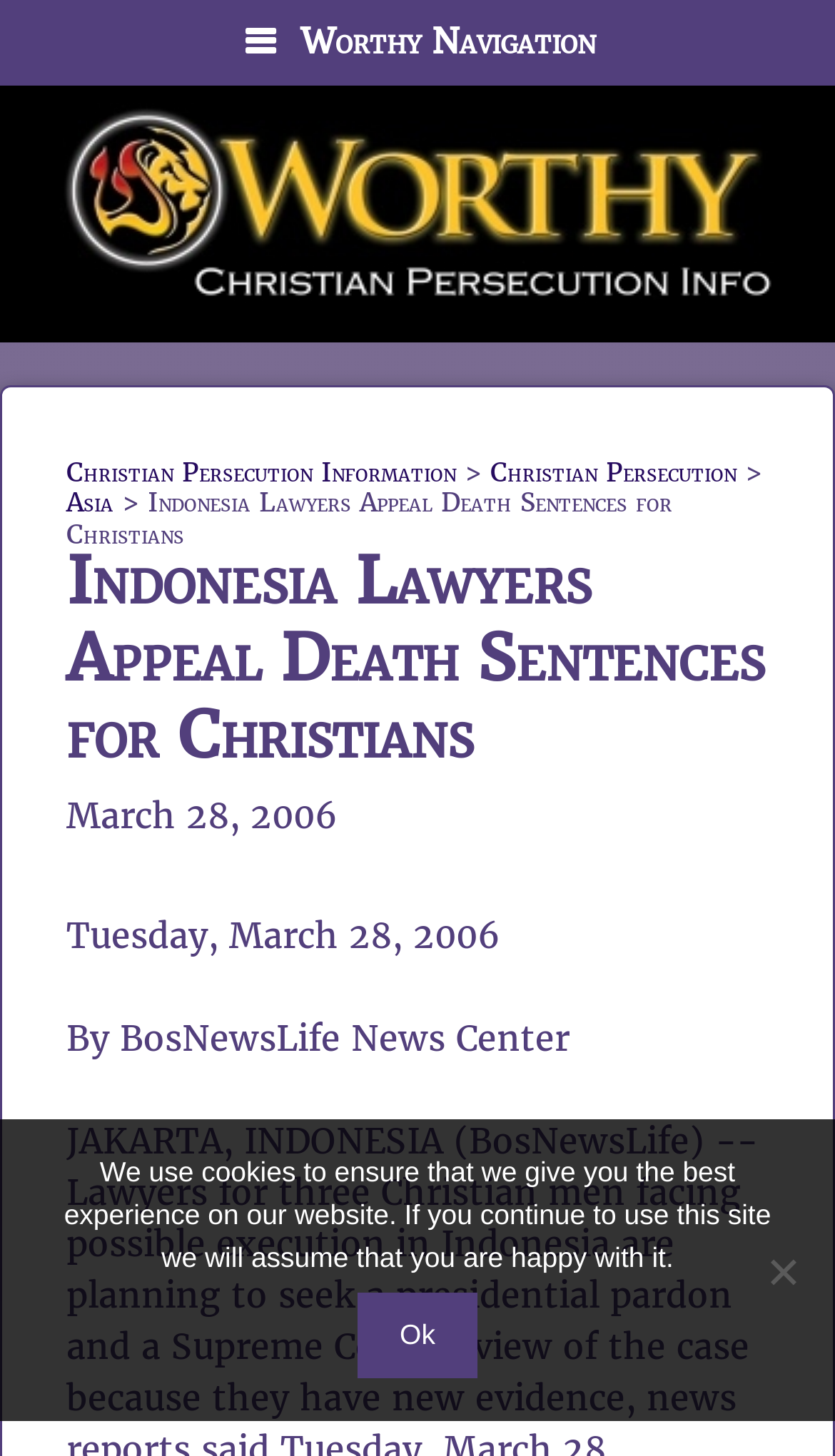Locate the bounding box coordinates of the UI element described by: "Asia". Provide the coordinates as four float numbers between 0 and 1, formatted as [left, top, right, bottom].

[0.079, 0.334, 0.136, 0.356]